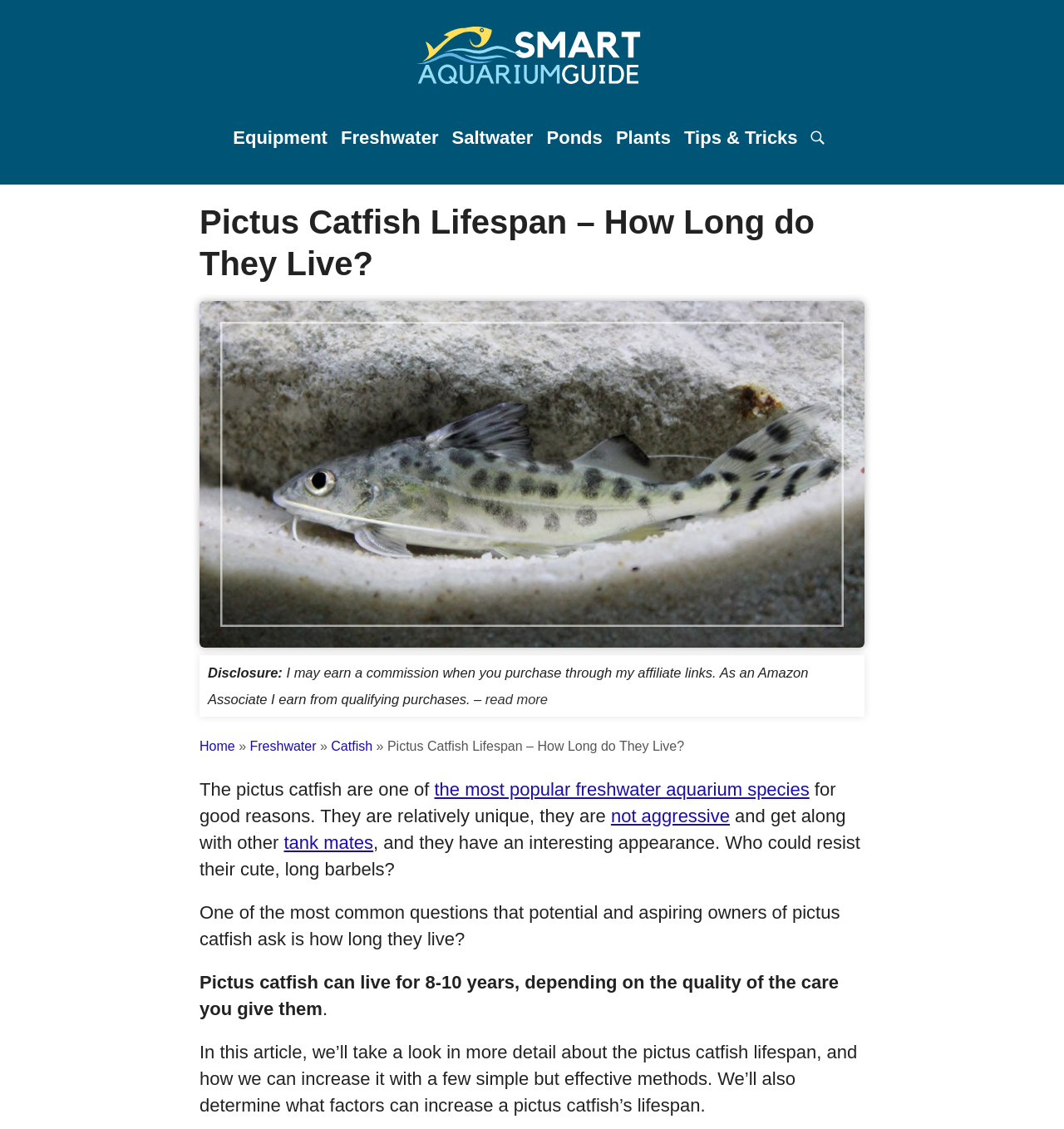Find the bounding box coordinates of the element to click in order to complete the given instruction: "go to smart aquarium guide."

[0.383, 0.074, 0.617, 0.092]